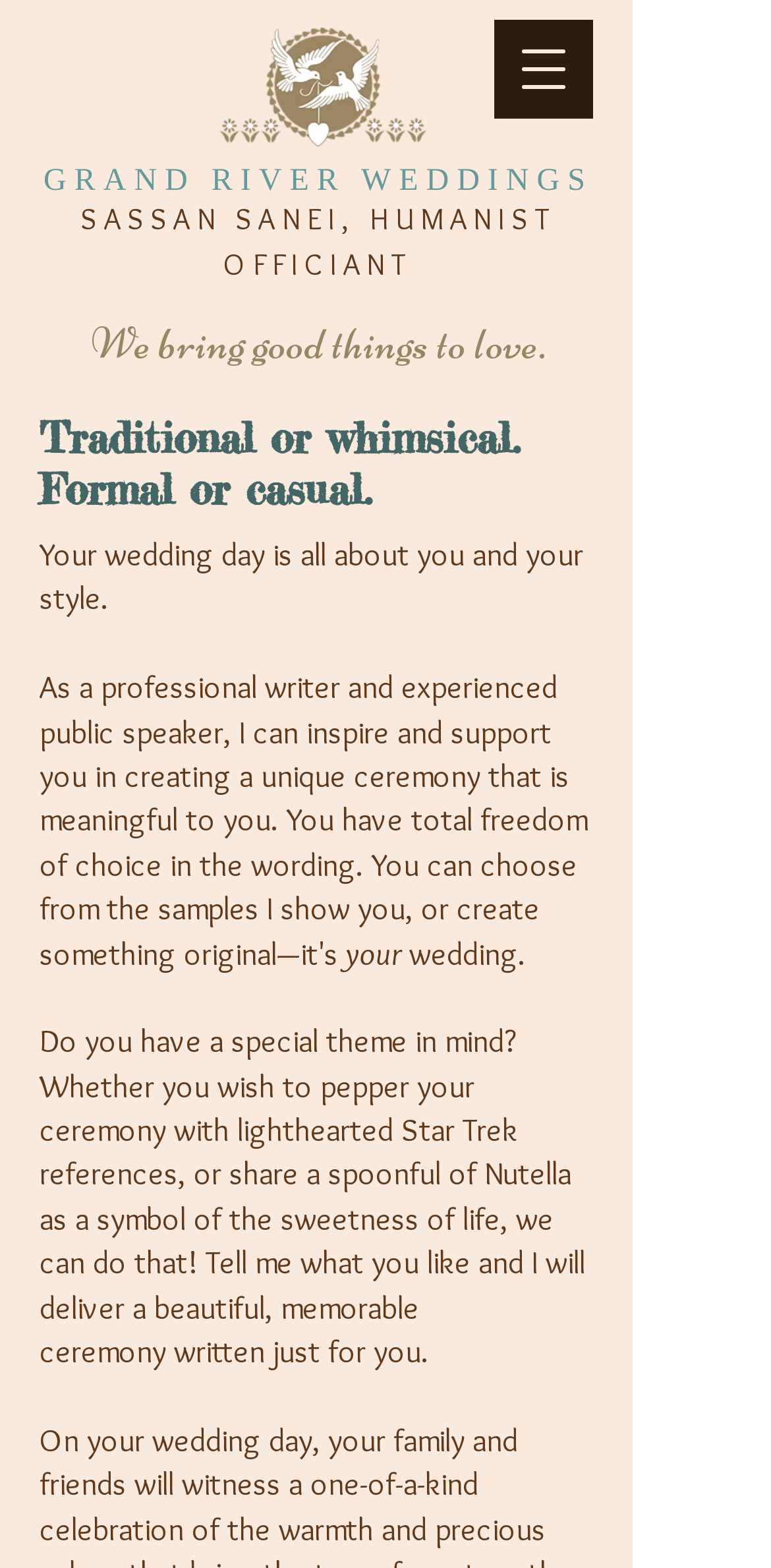What is the format of the wedding ceremony mentioned in the text?
We need a detailed and meticulous answer to the question.

I found the answer by reading the heading element at [0.054, 0.202, 0.772, 0.237] which states 'Traditional or whimsical. Formal or casual'.